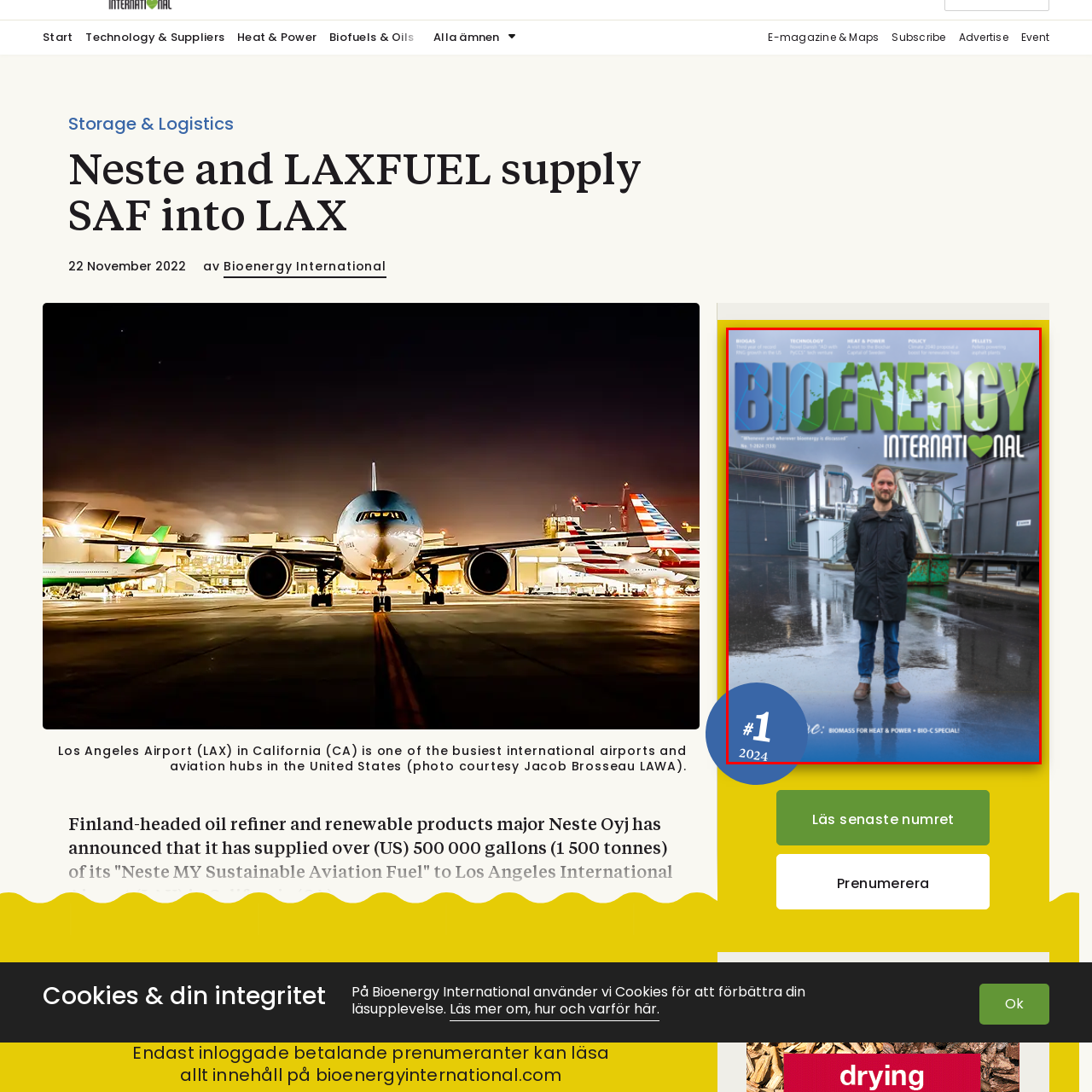Draft a detailed caption for the image located inside the red outline.

The image features the cover of the magazine "Bioenergy International," issue number 1 for 2024. The cover prominently displays the magazine title in a bold, green font that emphasizes its focus on bioenergy. In the foreground, a man stands confidently, dressed in a black jacket and blue pants, on a reflective surface, perhaps indicating a setting related to bioenergy production or logistics.

The background includes industrial elements, suggesting an environment where biomass and renewable energy technologies are at the forefront of discussion. This issue promises to explore topics related to biomass applications for heat and power, along with a special section dedicated to bioenergy innovations. The visual elements are designed to capture the attention of readers interested in sustainable energy solutions, highlighting the importance of bioenergy in today’s energy landscape.